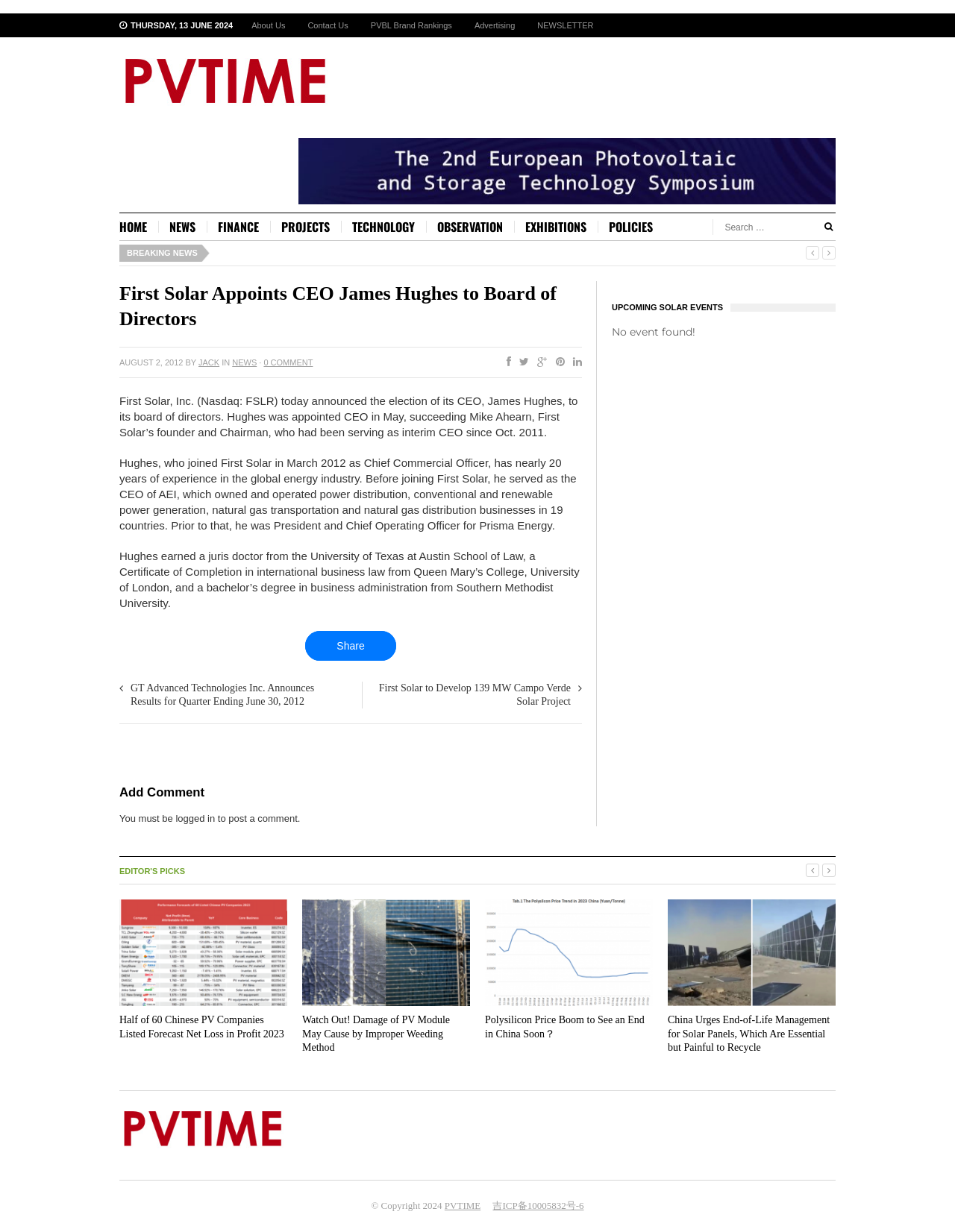What is the position of James Hughes in First Solar? Based on the image, give a response in one word or a short phrase.

CEO